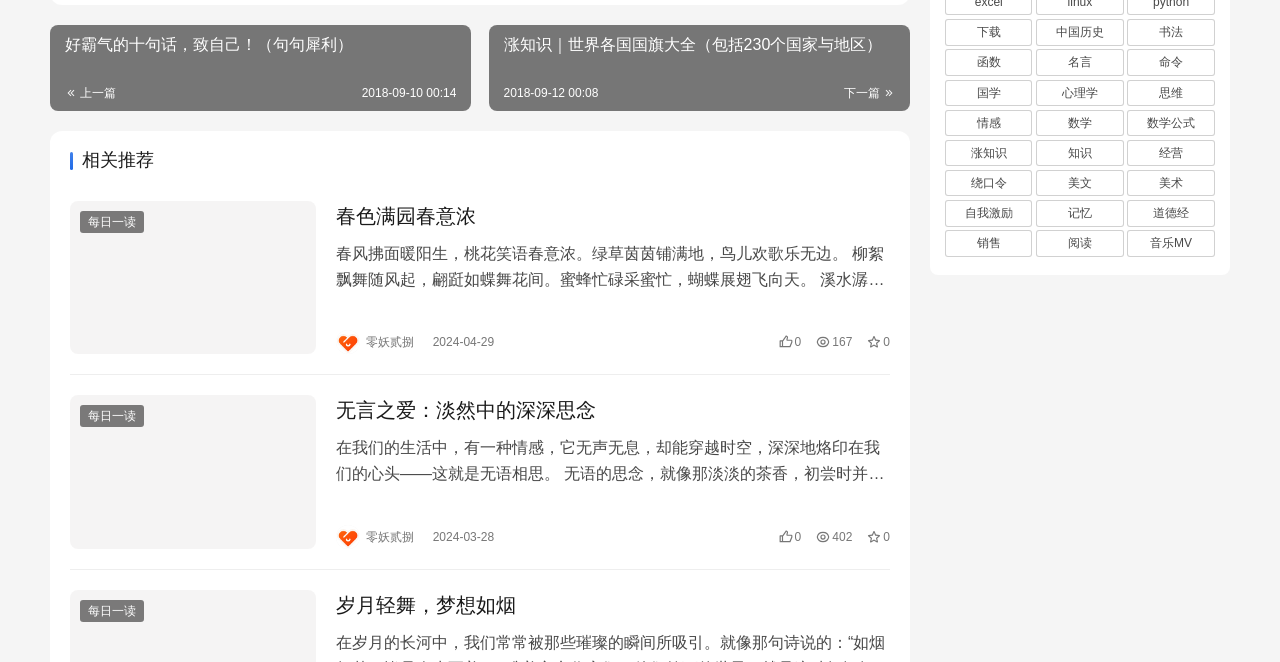What is the title of the first recommended article?
Please describe in detail the information shown in the image to answer the question.

The title of the first recommended article can be found by looking at the heading element with the text '春色满园春意浓' which is located at the top of the recommended article section.